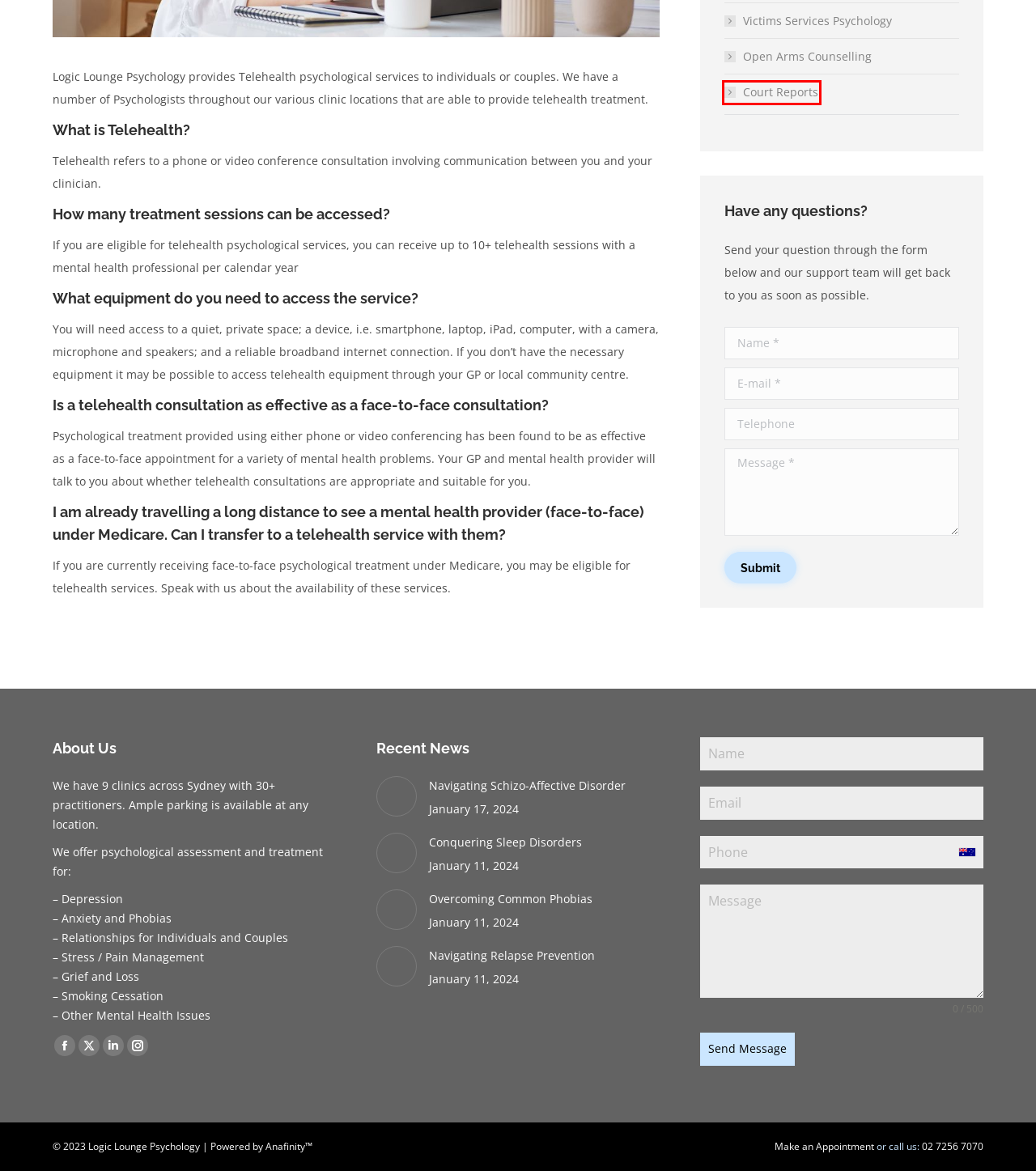Examine the screenshot of a webpage with a red bounding box around a UI element. Your task is to identify the webpage description that best corresponds to the new webpage after clicking the specified element. The given options are:
A. Court Reports | Parramatta Psychology Clinic
B. Navigating Schizo-Affective Disorder | Parramatta Psychology Clinic
C. Victims Services Psychology | Parramatta Psychology Clinic
D. Overcoming Common Phobias | Parramatta Psychology Clinic
E. Conquering Sleep Disorders | Parramatta Psychology Clinic
F. Navigating Relapse Prevention | Parramatta Psychology Clinic
G. Exciting Enhancements in Progress! - Anafinity
H. Open Arms Counselling | Parramatta Psychology Clinic

A